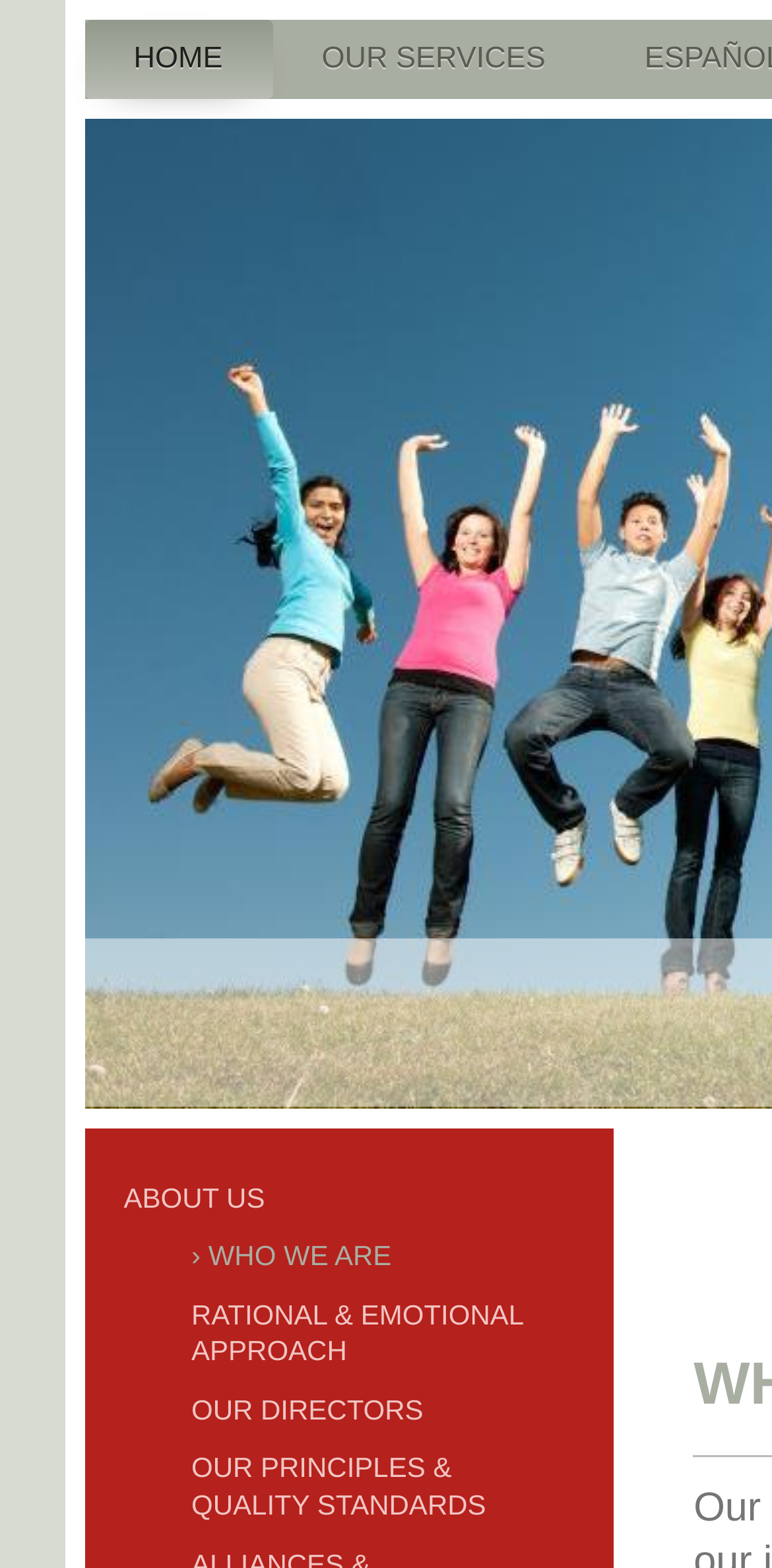Please respond to the question with a concise word or phrase:
What is the last link in the ABOUT US section?

OUR PRINCIPLES & QUALITY STANDARDS